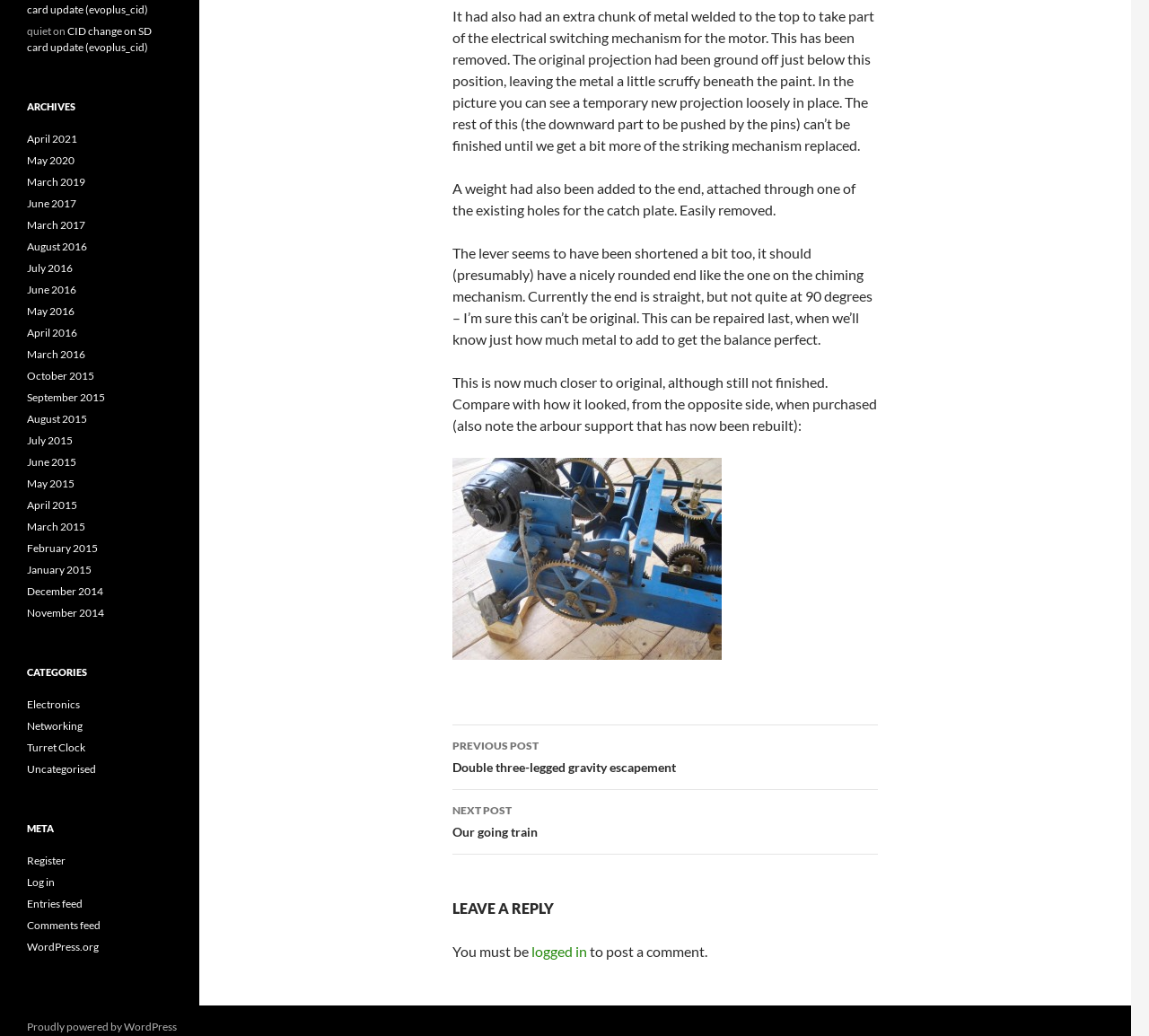Using the provided description: "Next PostOur going train", find the bounding box coordinates of the corresponding UI element. The output should be four float numbers between 0 and 1, in the format [left, top, right, bottom].

[0.394, 0.763, 0.764, 0.825]